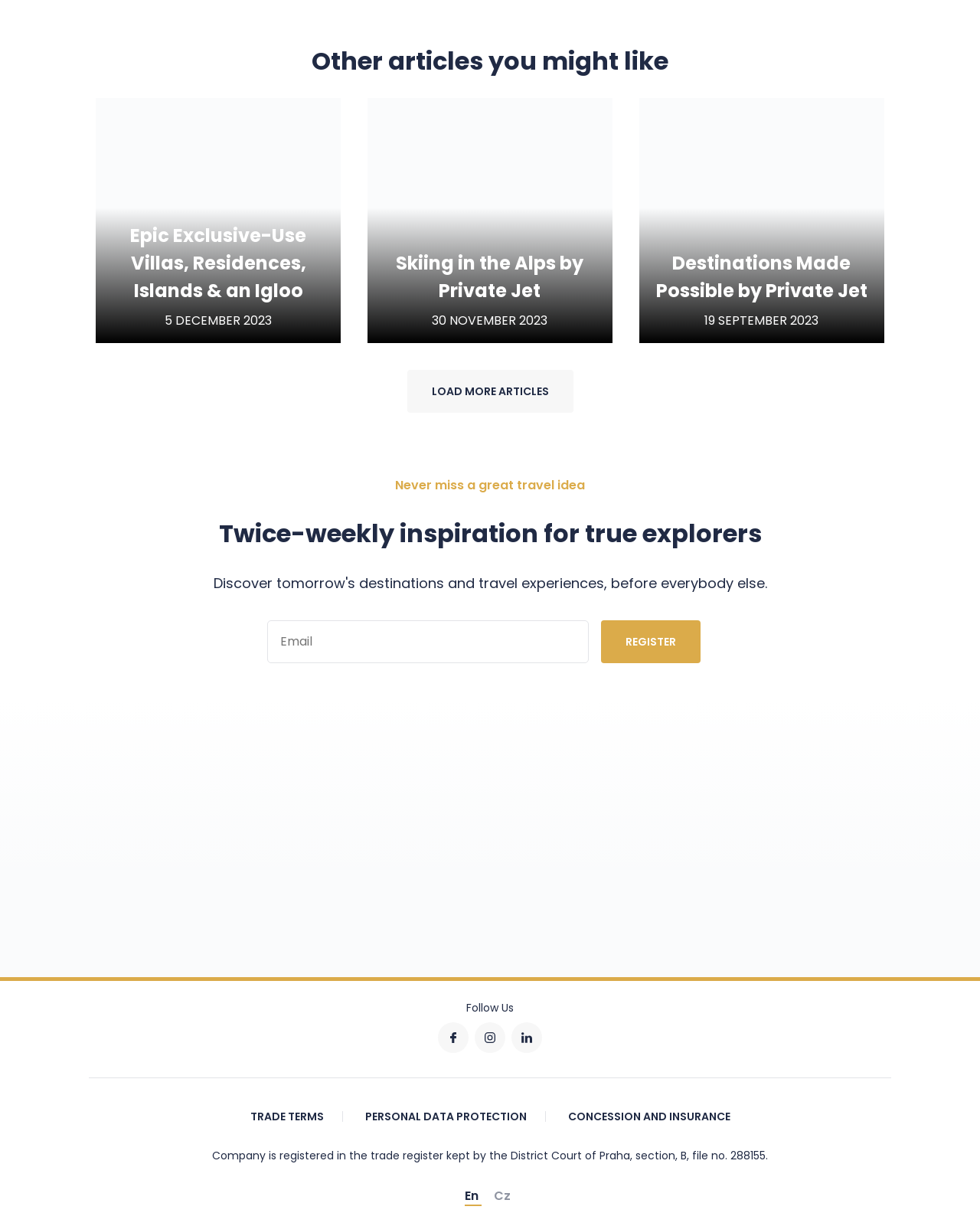Determine the bounding box coordinates of the area to click in order to meet this instruction: "Register".

[0.613, 0.506, 0.715, 0.541]